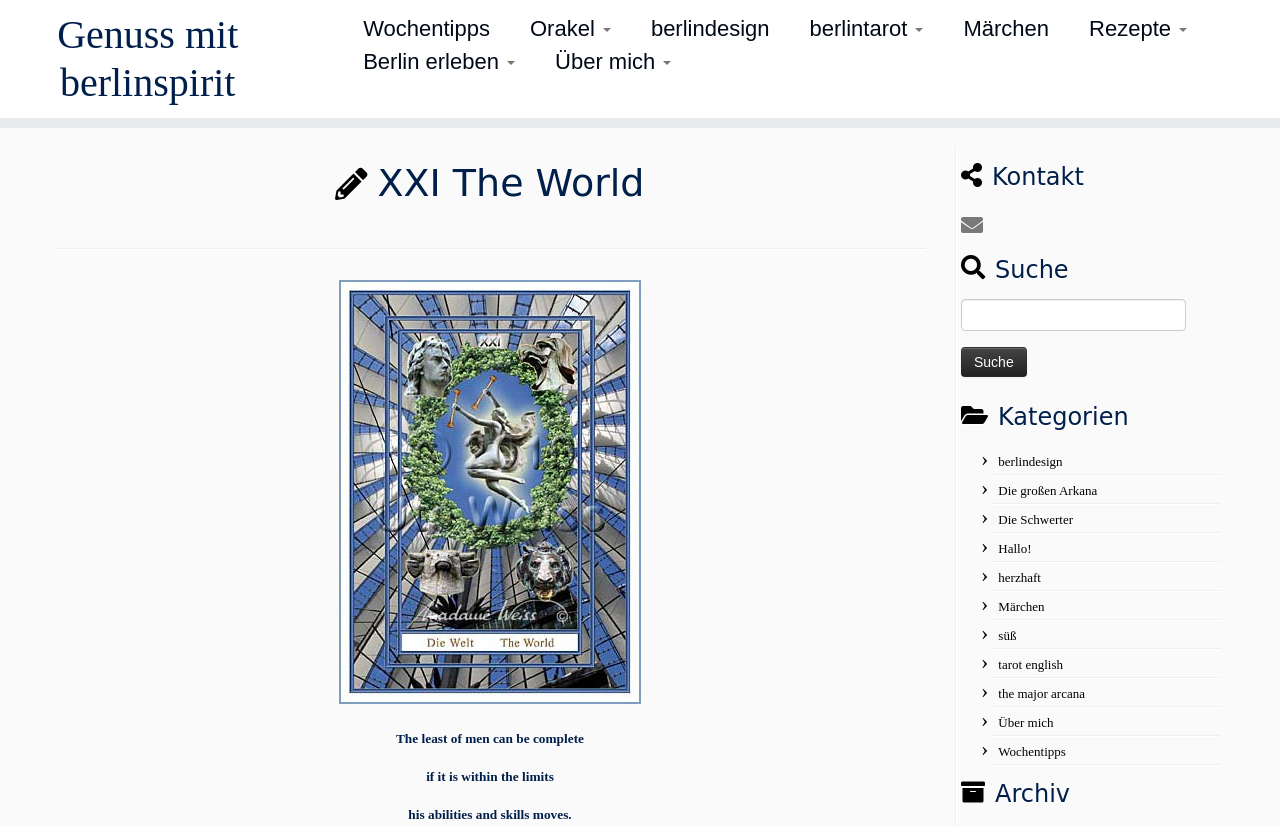Could you indicate the bounding box coordinates of the region to click in order to complete this instruction: "Search for something".

[0.751, 0.362, 0.957, 0.457]